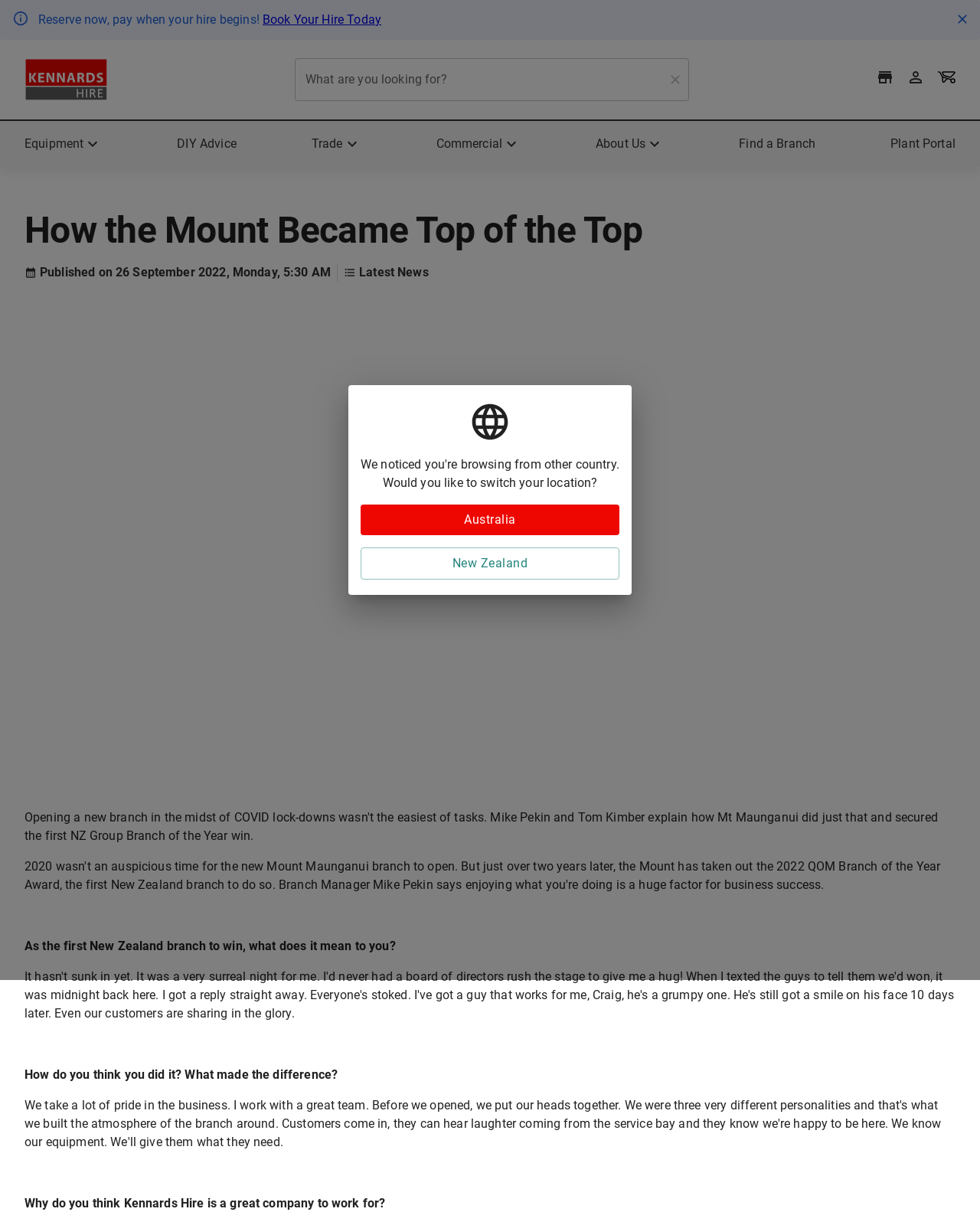Please locate the bounding box coordinates of the element that should be clicked to achieve the given instruction: "Find your local branch".

[0.894, 0.056, 0.912, 0.071]